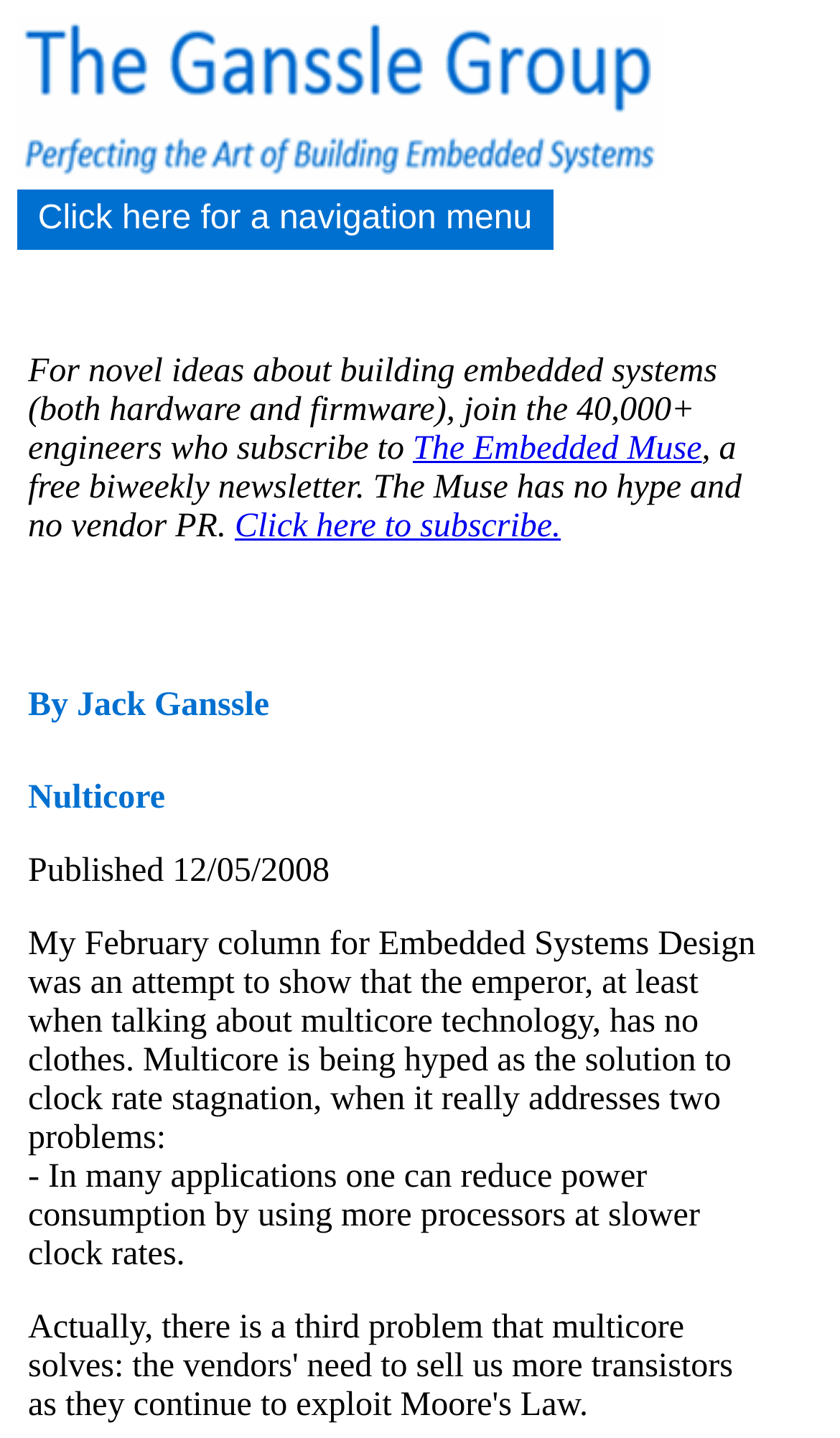Construct a thorough caption encompassing all aspects of the webpage.

The webpage is about multicore technology, with a focus on its limitations. At the top left corner, there is a logo of "The Ganssle Group" with a link to the navigation menu next to it. Below the logo, there is a table with a single row and column, containing a paragraph of text that promotes a free biweekly newsletter called "The Embedded Muse" and invites readers to subscribe.

Below the table, there are three headings in sequence: "By Jack Ganssle", "Multicore", and a publication date "Published 12/05/2008". Following the headings, there is a block of text that discusses the limitations of multicore technology, specifically how it is being hyped as a solution to clock rate stagnation, but in reality, it only addresses two problems. The text is divided into two paragraphs, with the second paragraph highlighting one of the problems, which is reducing power consumption by using more processors at slower clock rates.